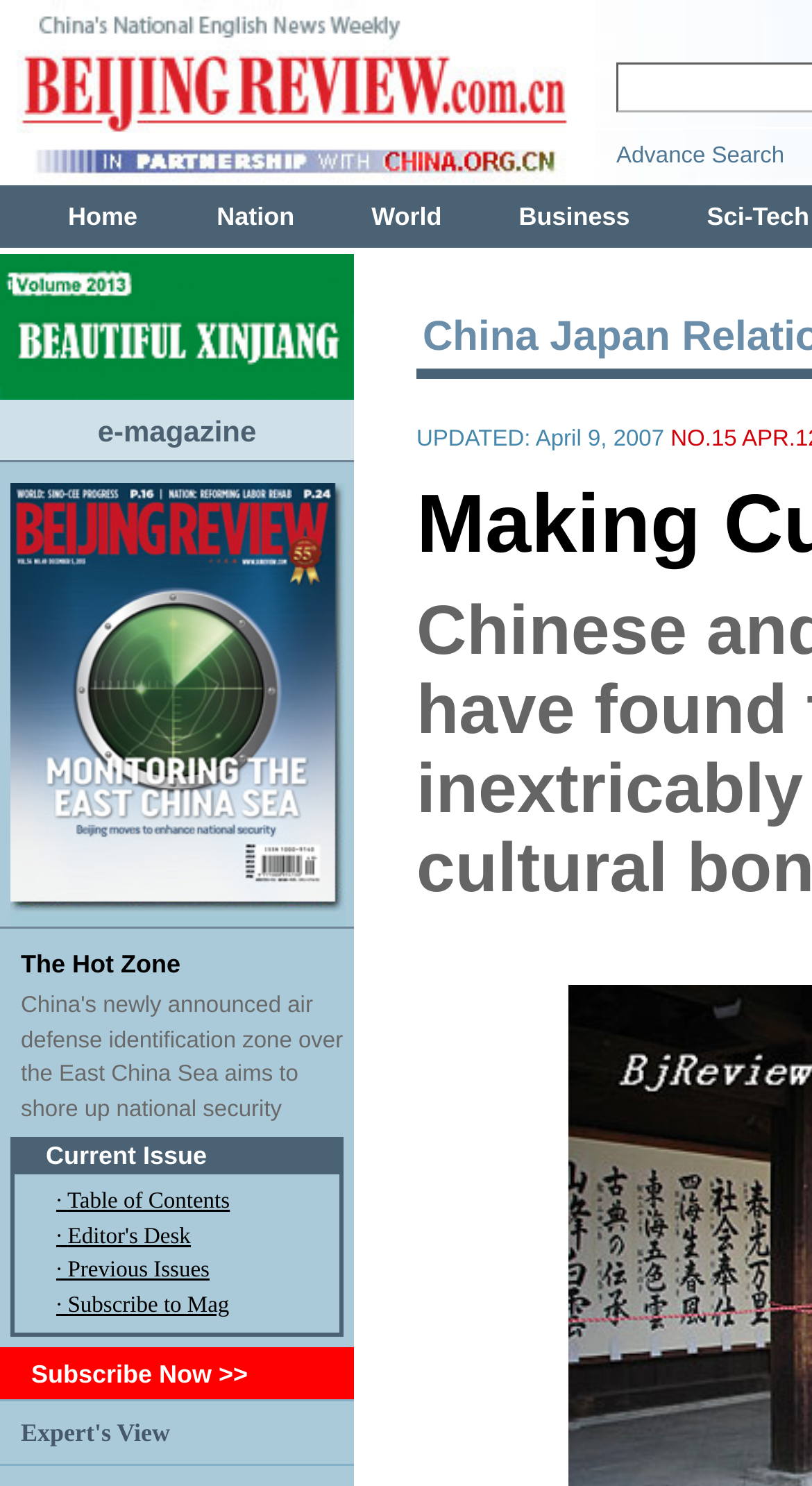Provide a short, one-word or phrase answer to the question below:
How many rows are in the table below the hot zone?

2